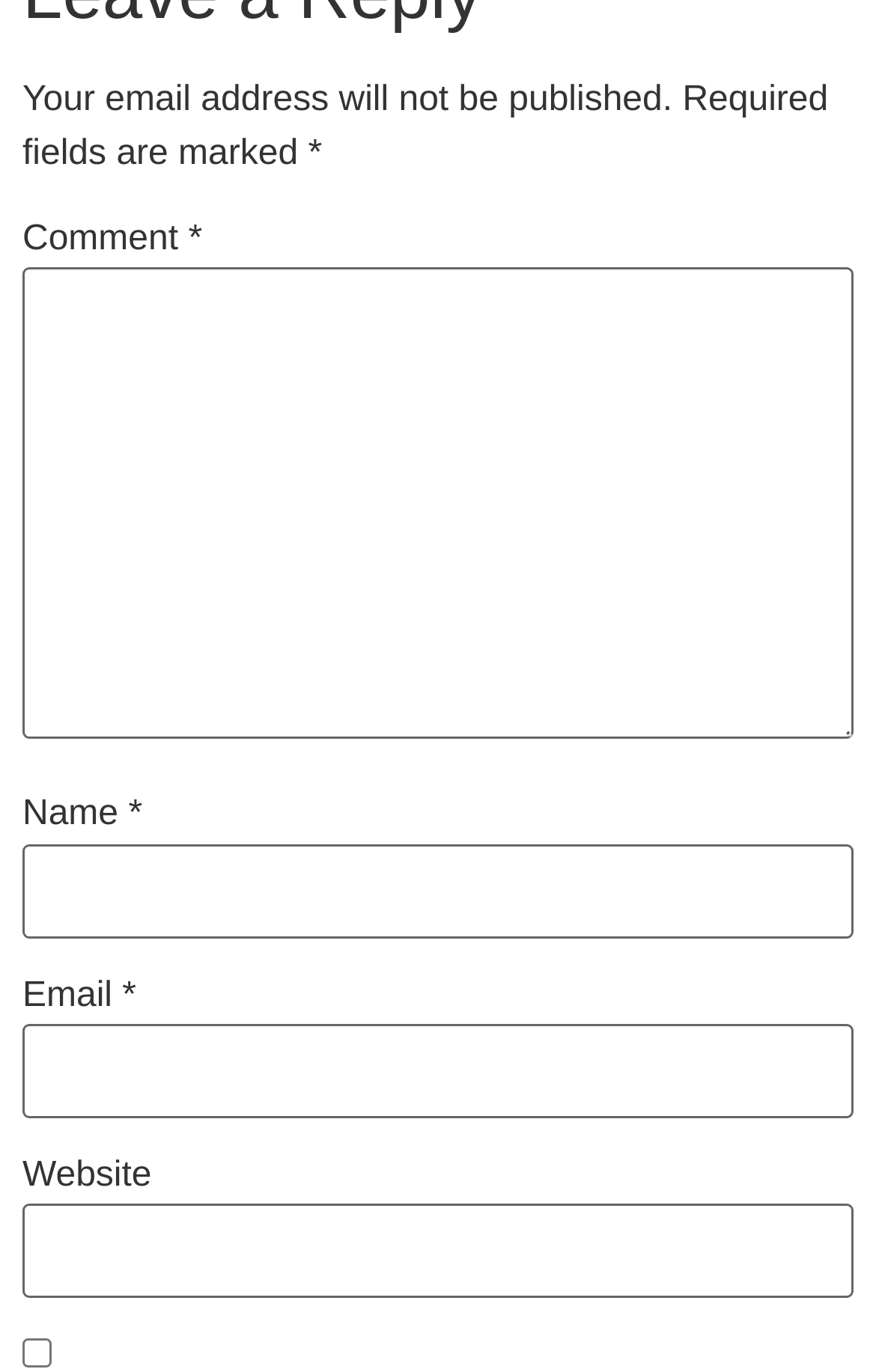What is the purpose of the checkbox? Based on the image, give a response in one word or a short phrase.

Save comment info